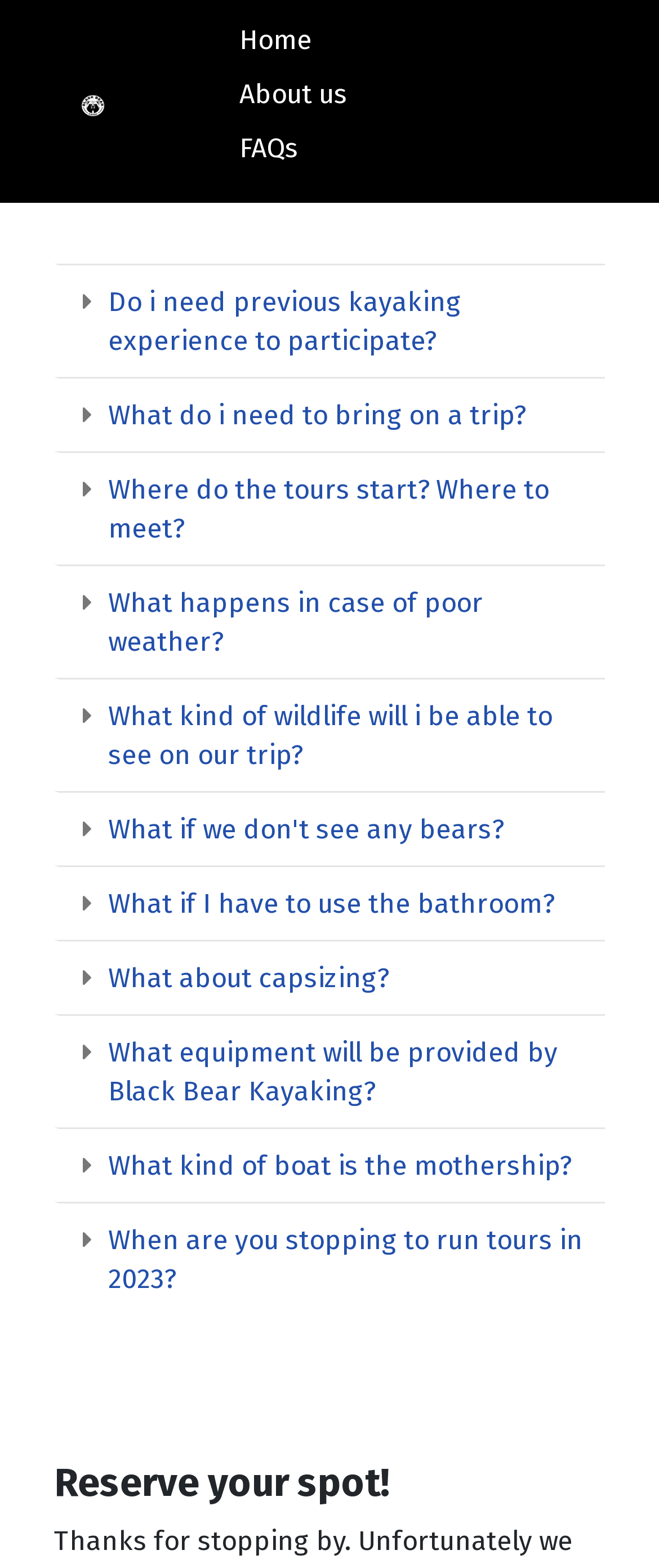What is the purpose of Black Bear Kayaking?
Refer to the image and provide a one-word or short phrase answer.

Bearwatching from a kayak